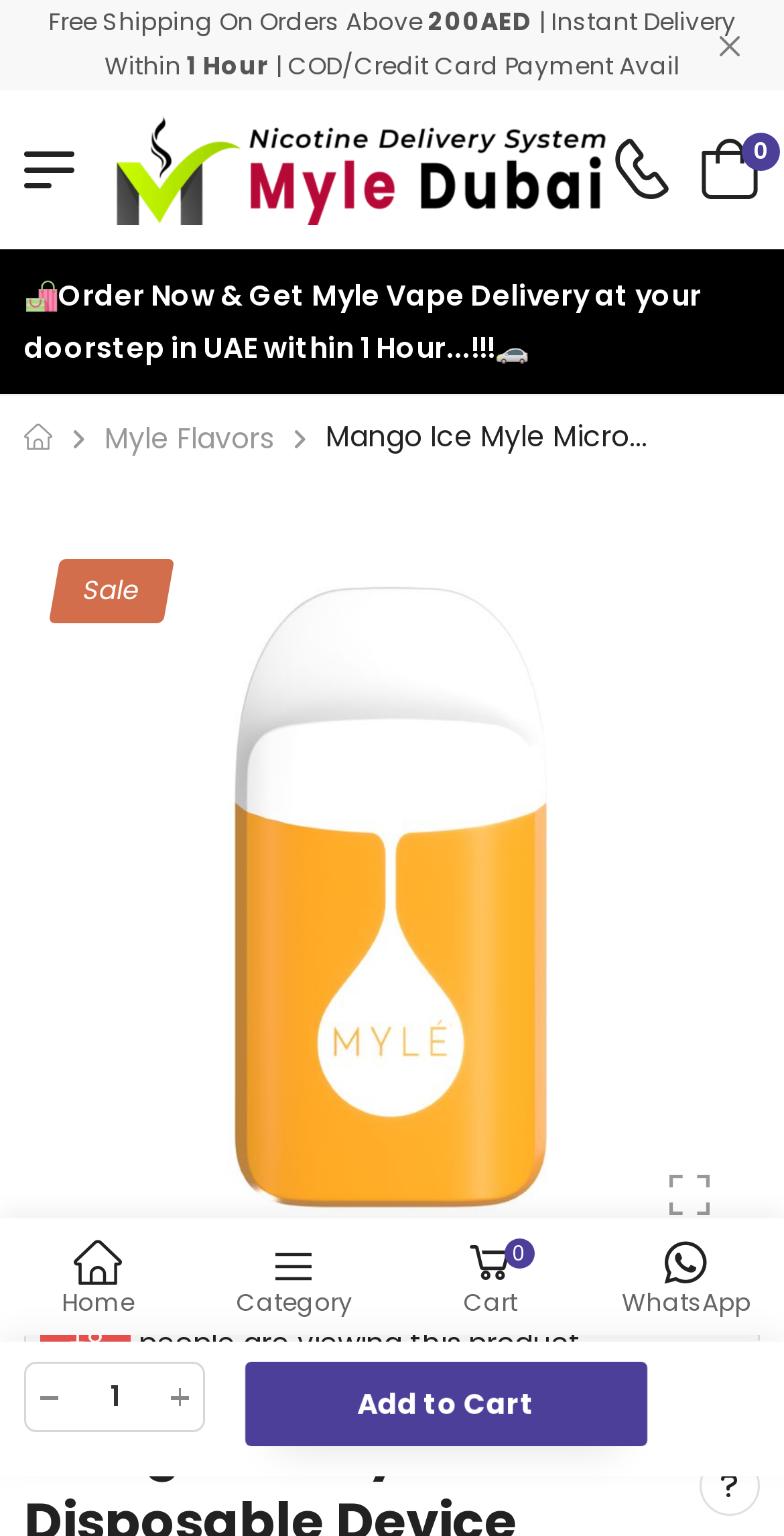Determine the bounding box coordinates of the UI element described below. Use the format (top-left x, top-left y, bottom-right x, bottom-right y) with floating point numbers between 0 and 1: aria-label="Ask about this product"

[0.892, 0.948, 0.969, 0.987]